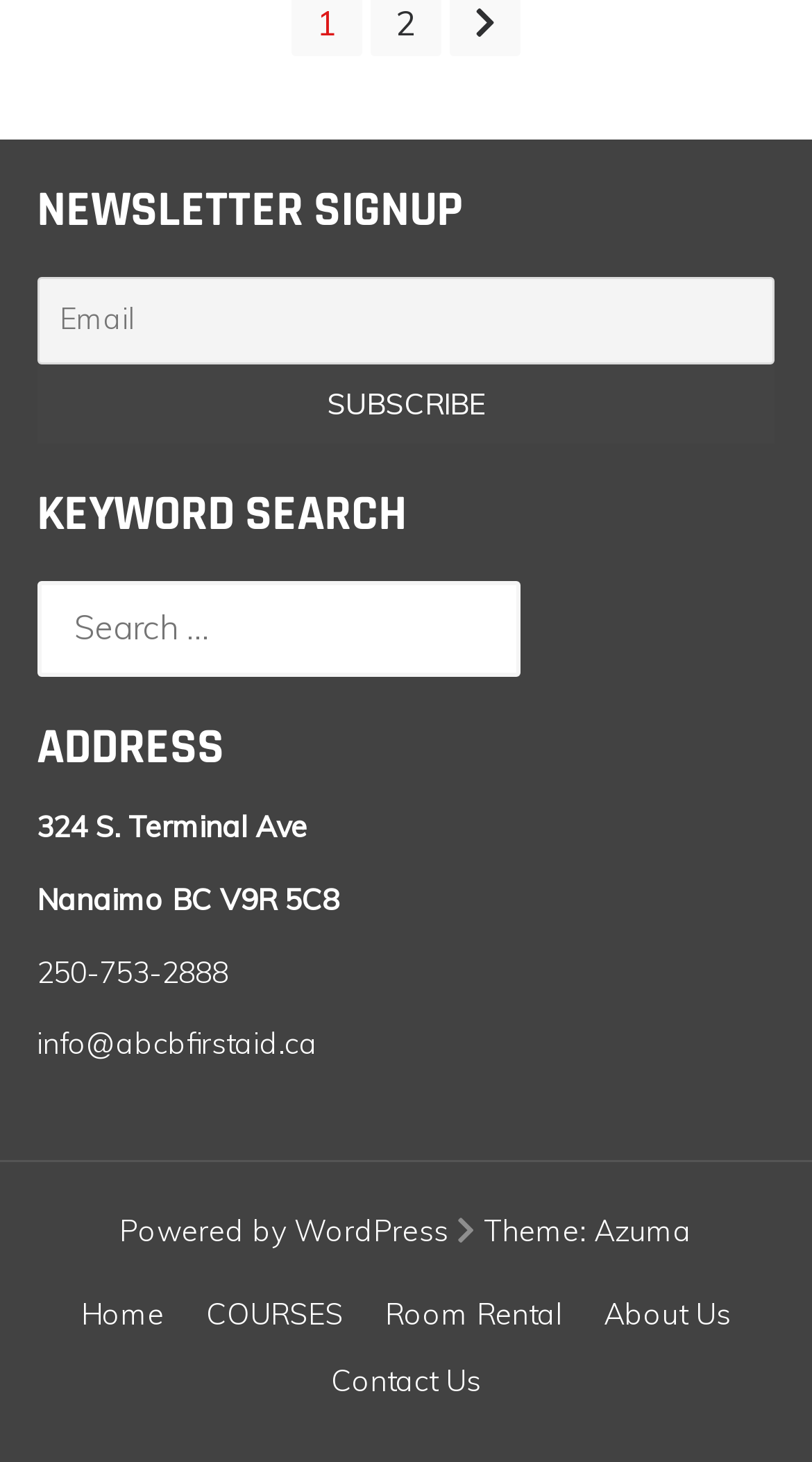Highlight the bounding box of the UI element that corresponds to this description: "About Us".

[0.744, 0.883, 0.9, 0.908]